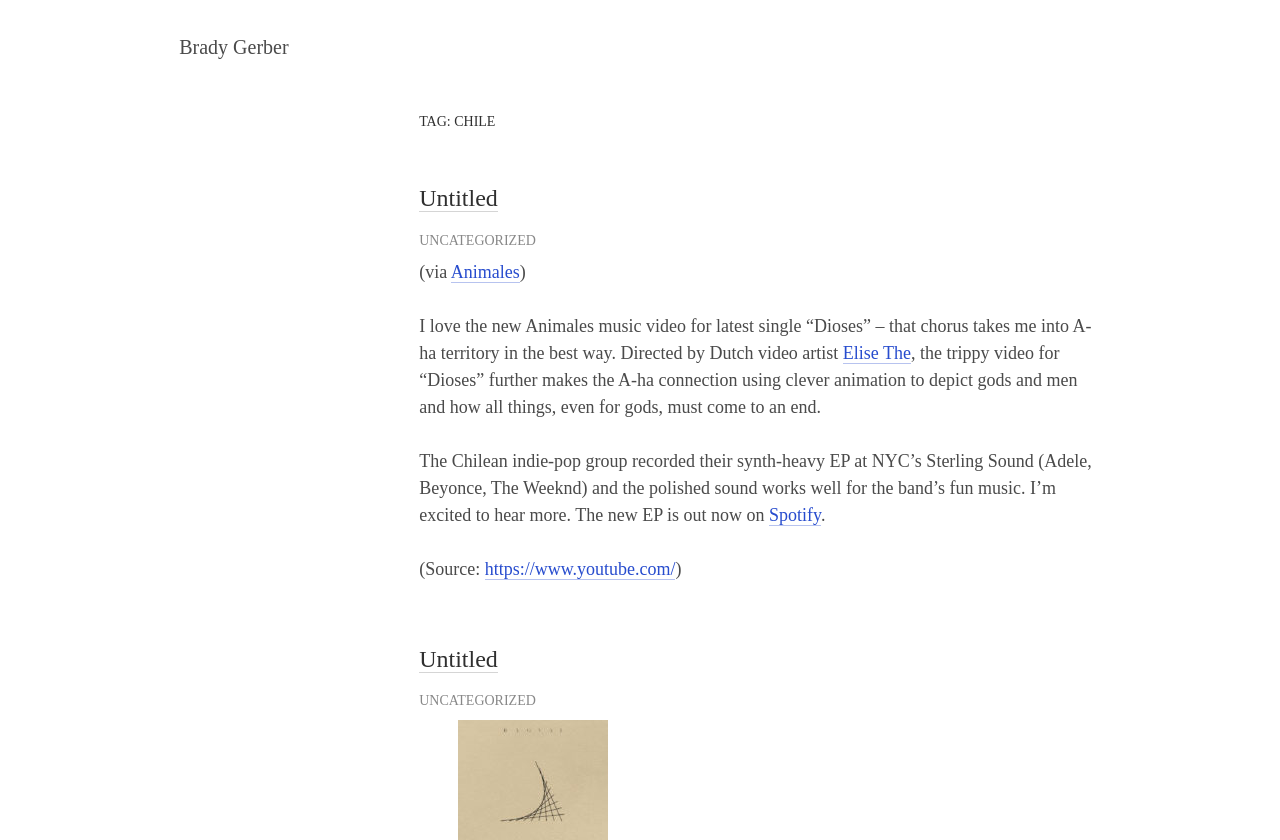Answer succinctly with a single word or phrase:
What is the name of the music video mentioned?

Dioses